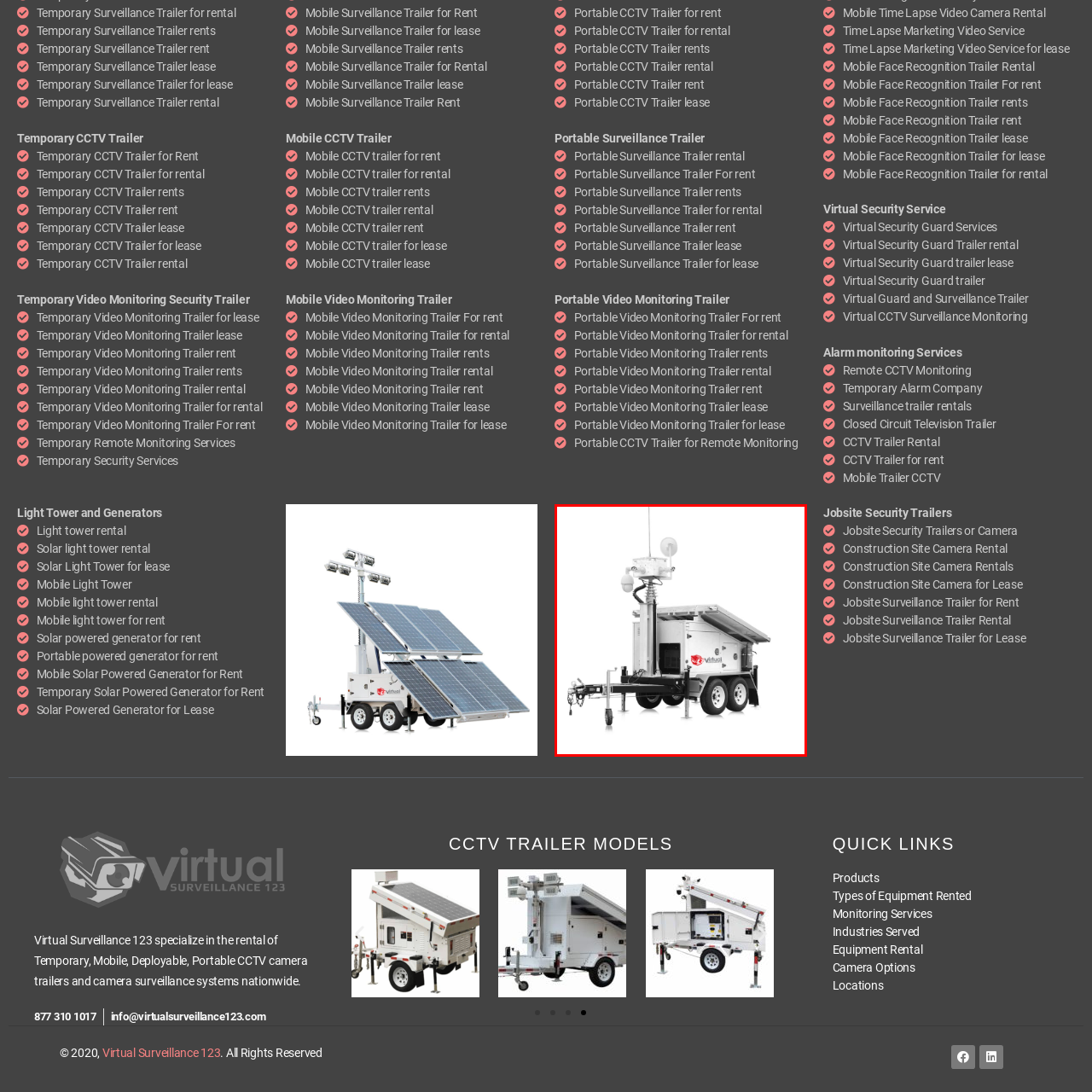Describe extensively the image content marked by the red bounding box.

This image showcases a Portable CCTV Trailer designed for versatile security and surveillance applications. The trailer is compact, mounted on two wheels for easy transport, and features a sturdy structure with a retractable surveillance tower. The tower is equipped with advanced monitoring capabilities, including high-resolution cameras and communication antennas, enabling real-time video feeds and remote monitoring. The solar panel on top ensures self-sustainability during operations. This type of mobile surveillance solution is ideal for construction sites, public events, and temporary installations requiring enhanced security measures.